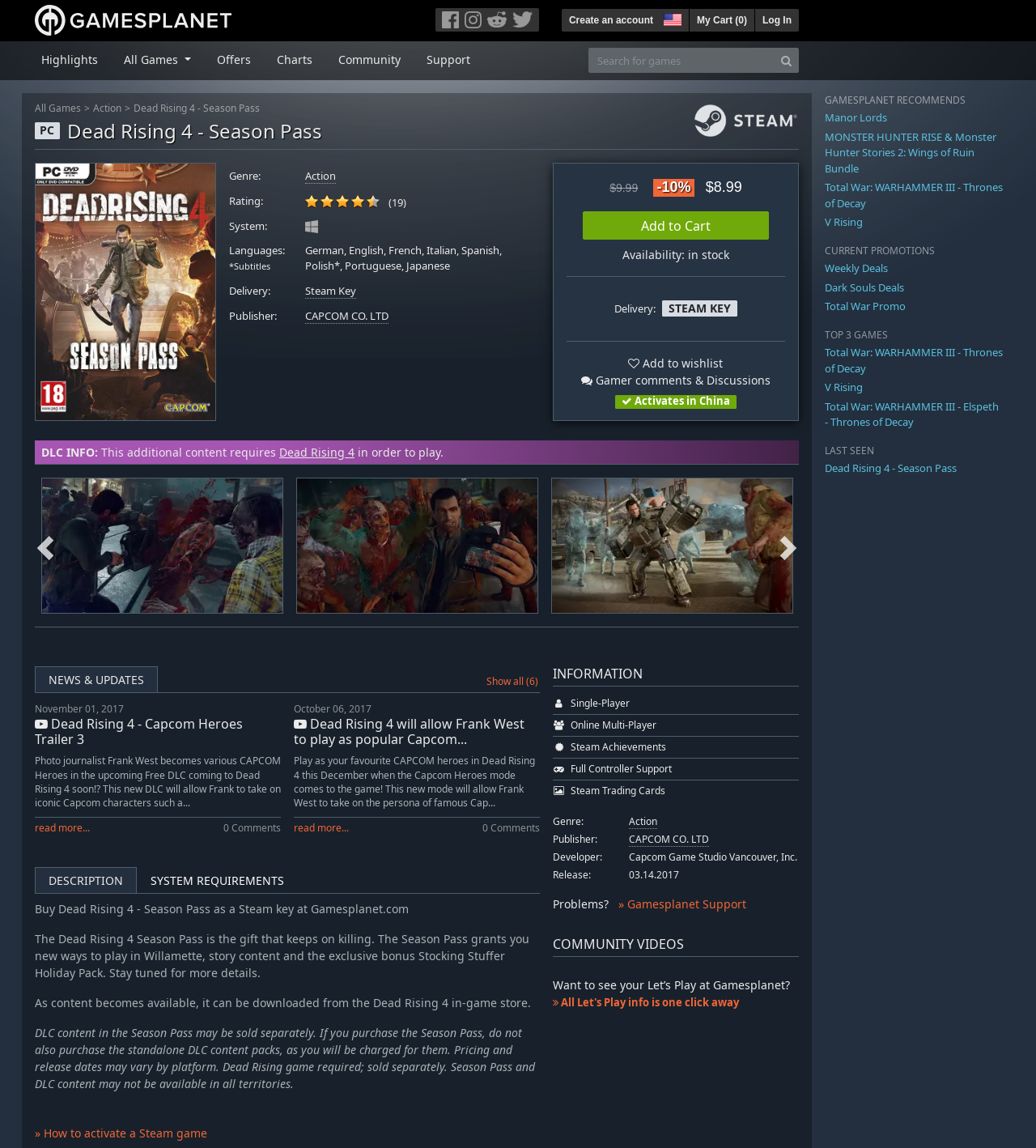What is the name of the game?
Provide a well-explained and detailed answer to the question.

I found the answer by looking at the heading element on the webpage, which says 'Dead Rising 4 - Season Pass'. This is likely the name of the game being described on the webpage.